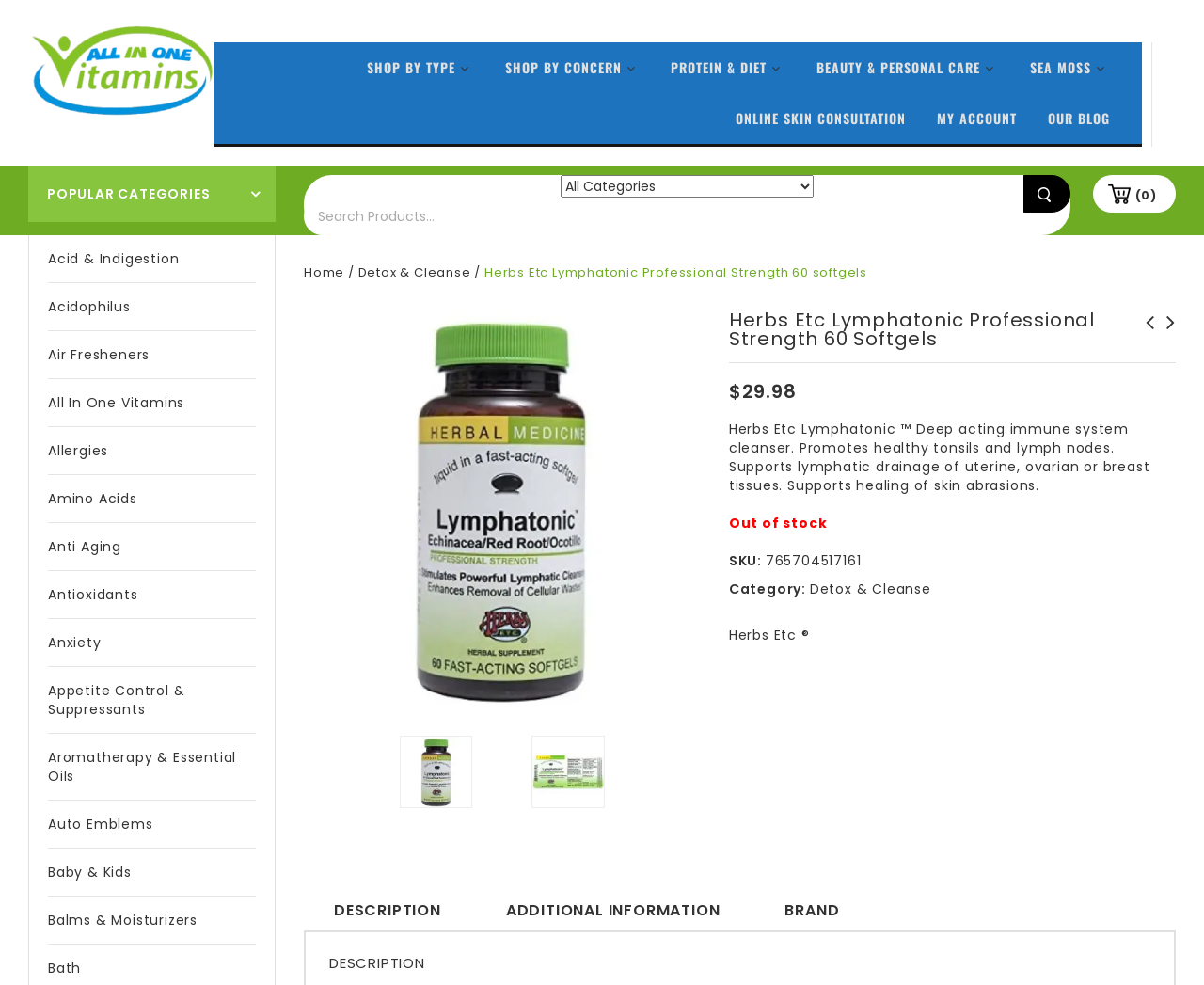Determine the bounding box for the described UI element: "Appetite Control & Suppressants".

[0.04, 0.677, 0.212, 0.744]